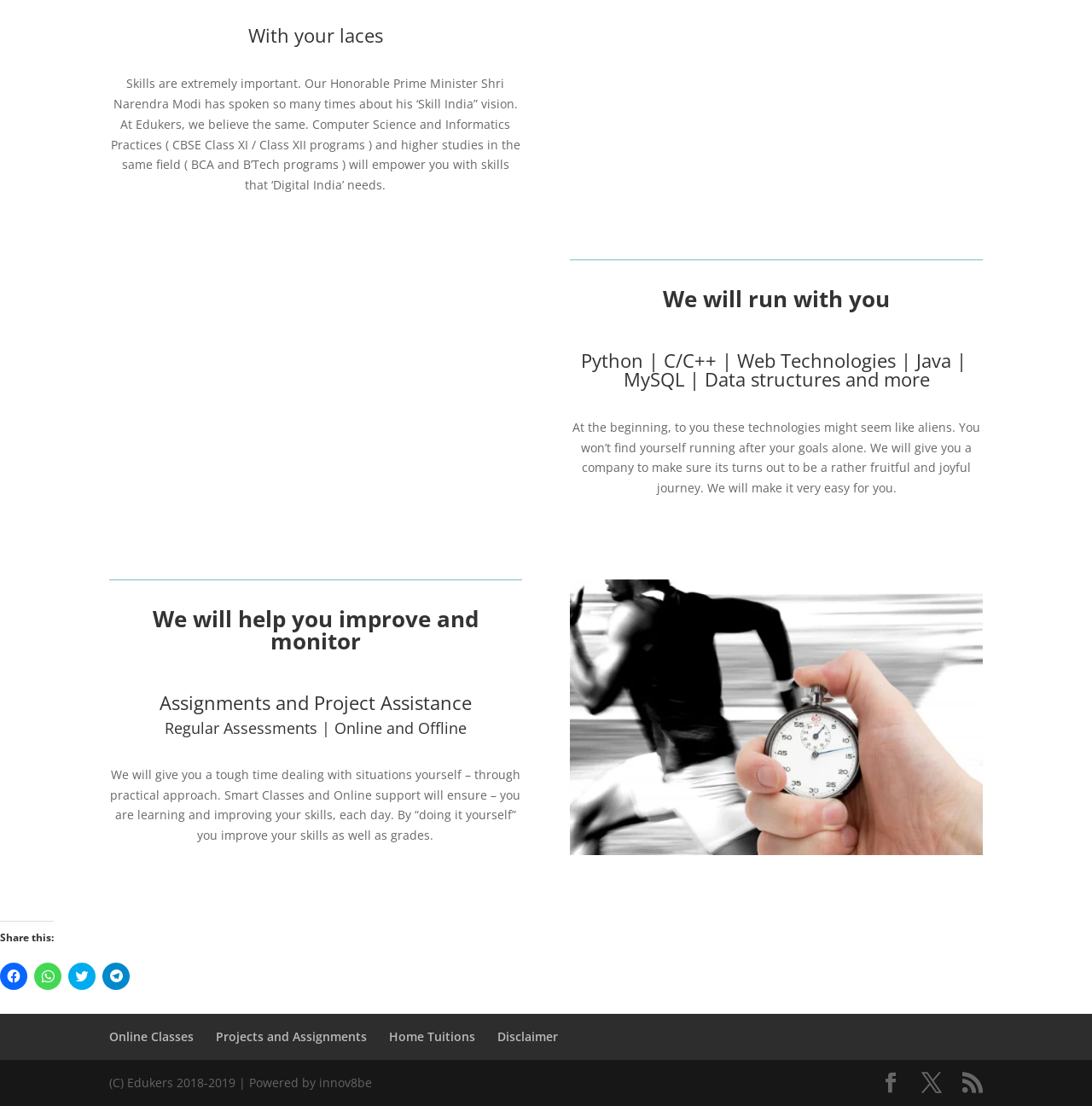Please determine the bounding box coordinates for the element with the description: "X".

[0.844, 0.97, 0.862, 0.989]